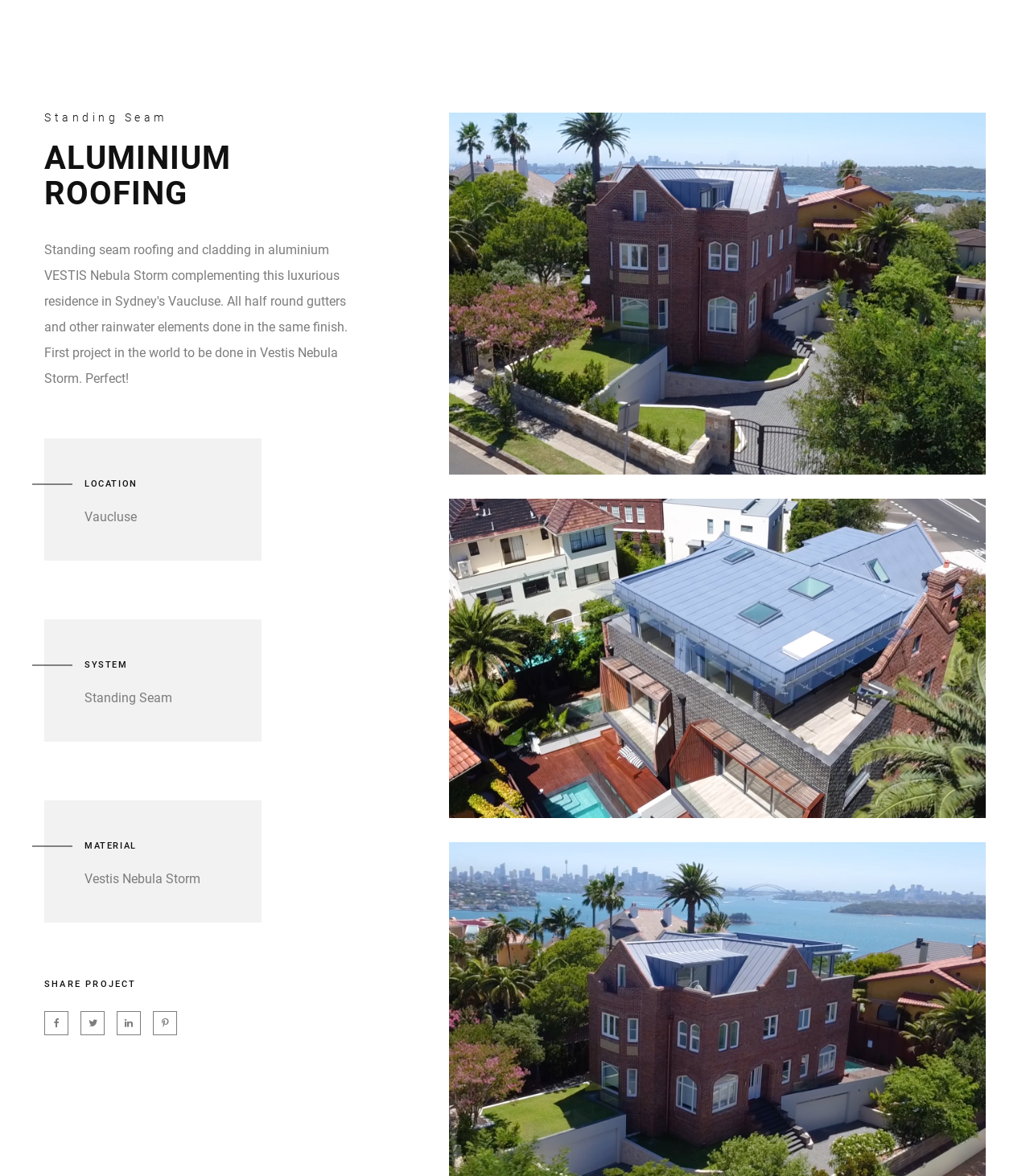Answer the question below in one word or phrase:
What is the type of roofing mentioned at the top?

ALUMINIUM ROOFING